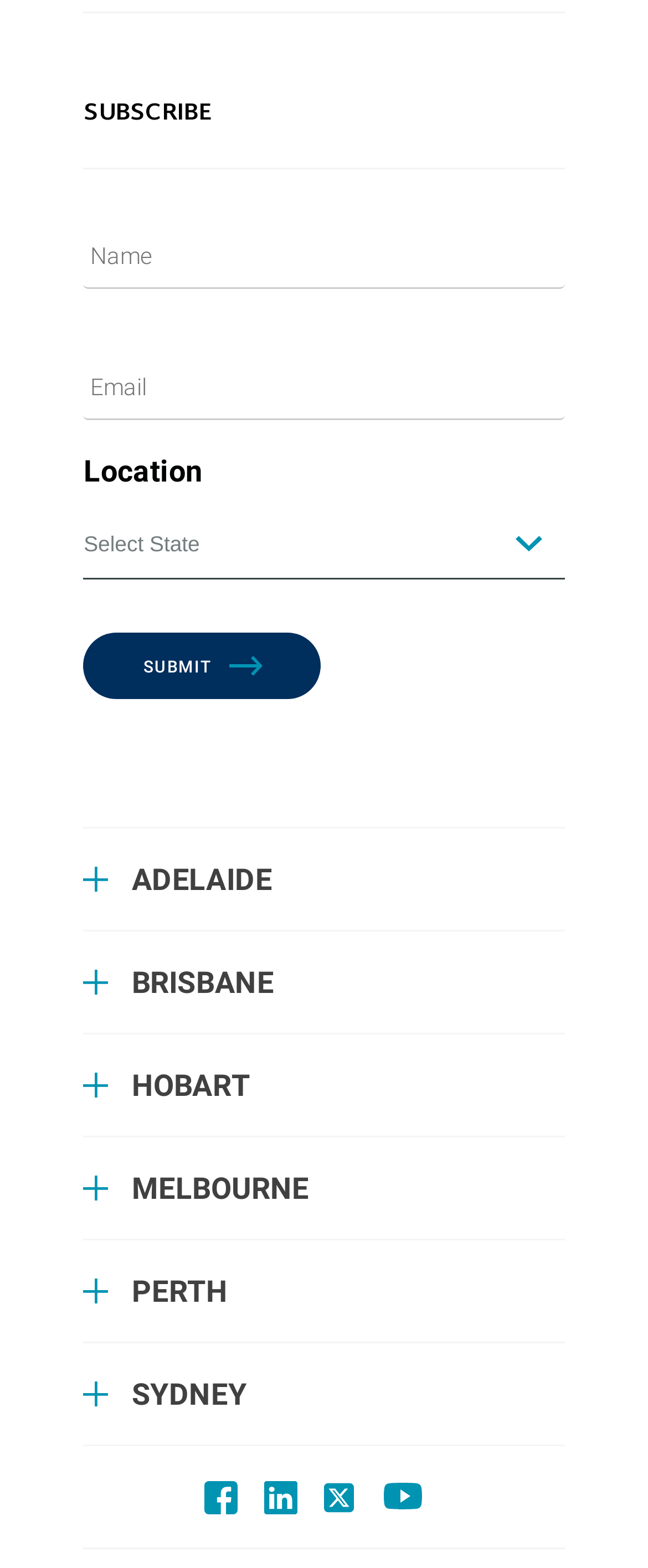Determine the bounding box coordinates of the region that needs to be clicked to achieve the task: "Enter your name".

[0.129, 0.143, 0.871, 0.185]